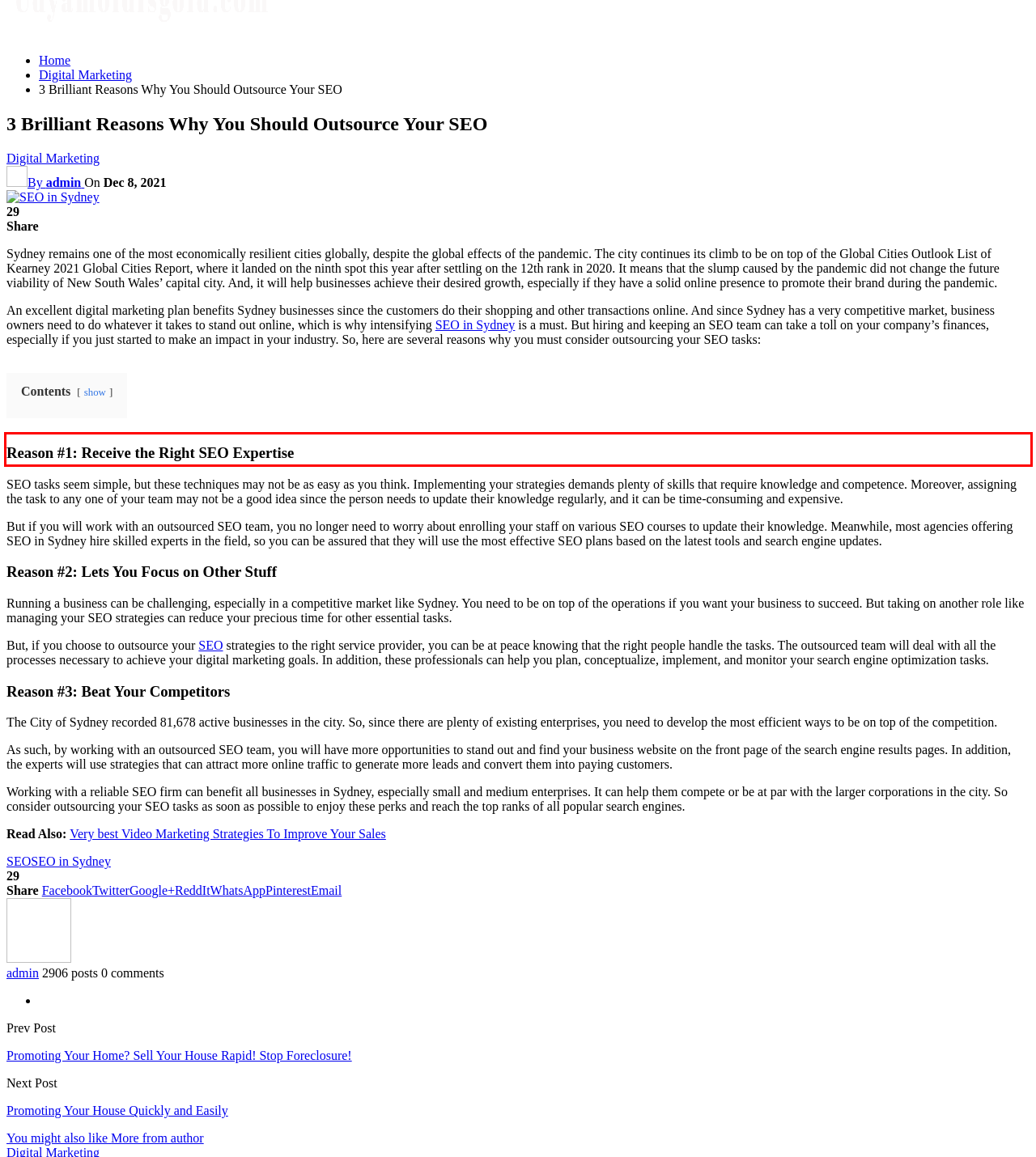Examine the webpage screenshot, find the red bounding box, and extract the text content within this marked area.

Running a business can be challenging, especially in a competitive market like Sydney. You need to be on top of the operations if you want your business to succeed. But taking on another role like managing your SEO strategies can reduce your precious time for other essential tasks.